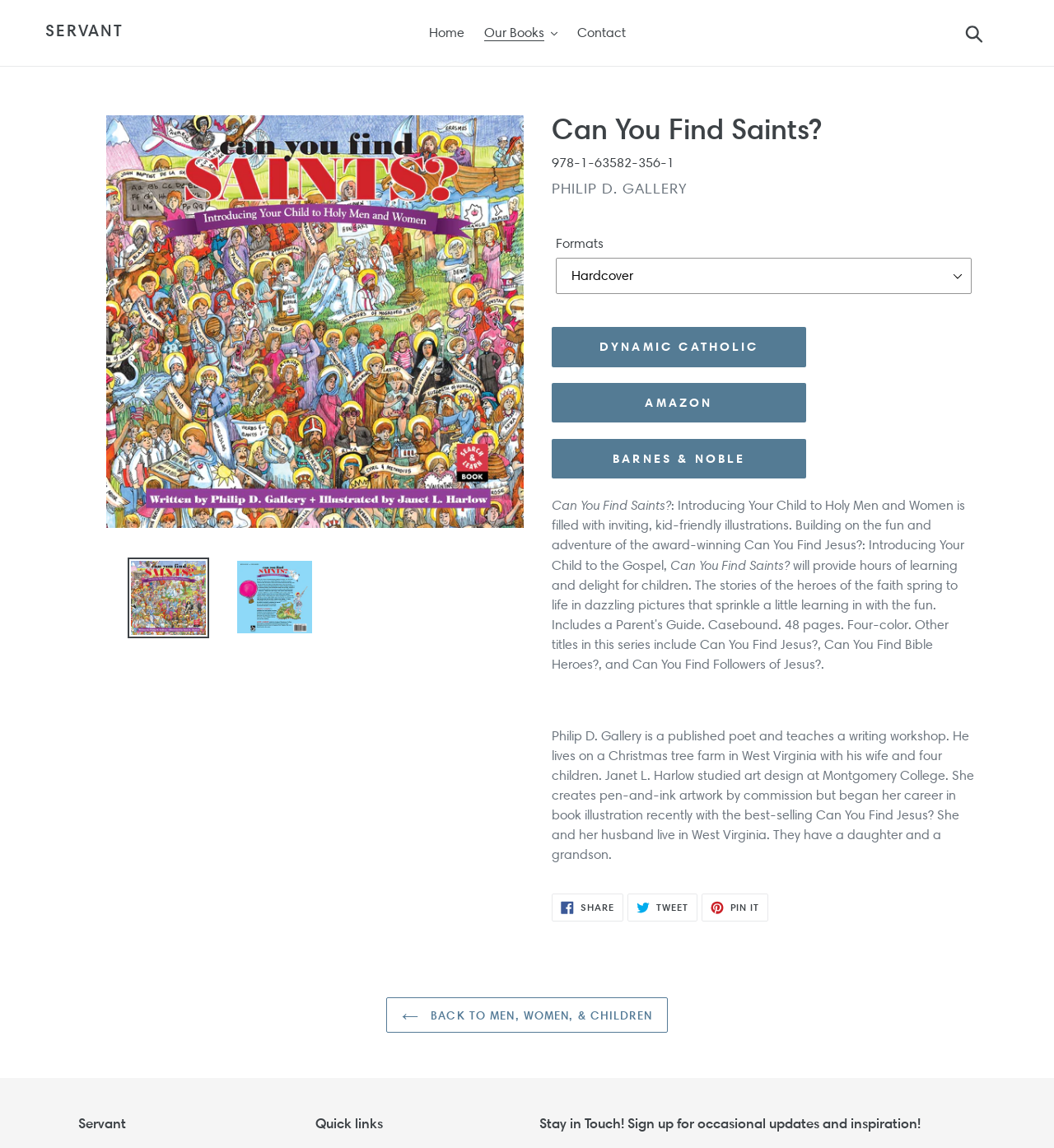Identify the bounding box of the UI element that matches this description: "Our Books.cls-1{fill:#231f20}".

[0.451, 0.018, 0.536, 0.039]